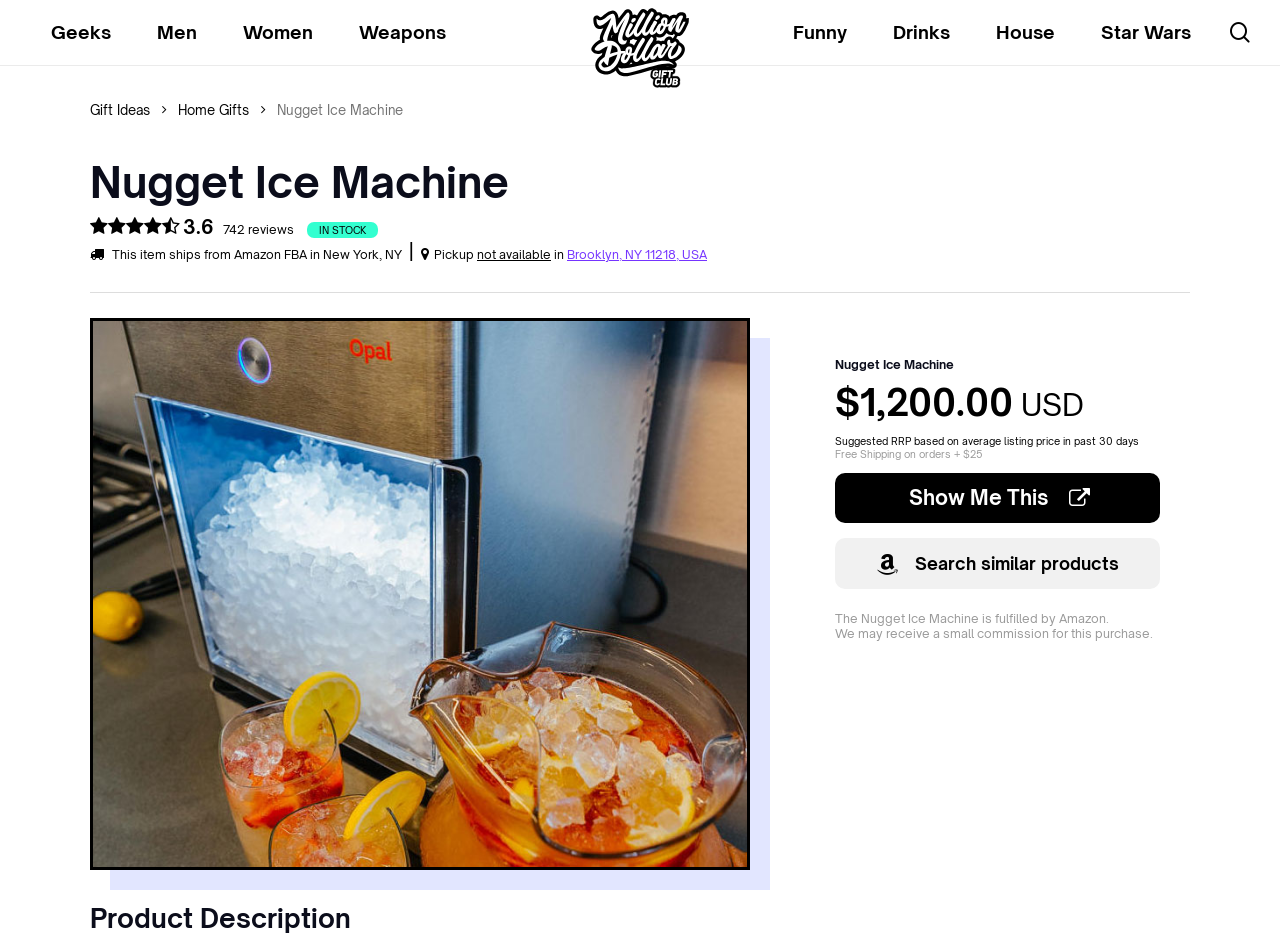Look at the image and write a detailed answer to the question: 
What is the suggested RRP based on?

The suggested RRP basis can be found in the static text element with the text 'Suggested RRP based on average listing price in past 30 days' which is located in the product description section.